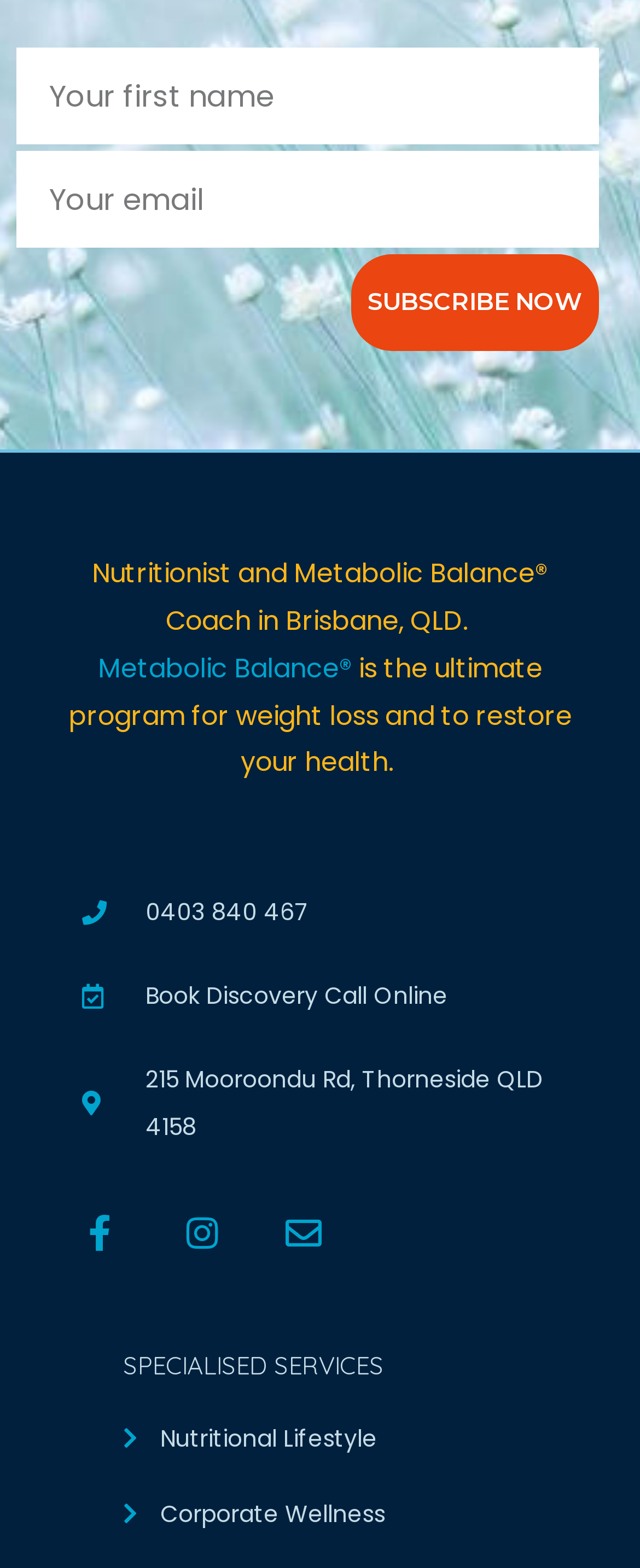Using the description: "Book Discovery Call Online", determine the UI element's bounding box coordinates. Ensure the coordinates are in the format of four float numbers between 0 and 1, i.e., [left, top, right, bottom].

[0.128, 0.62, 0.91, 0.65]